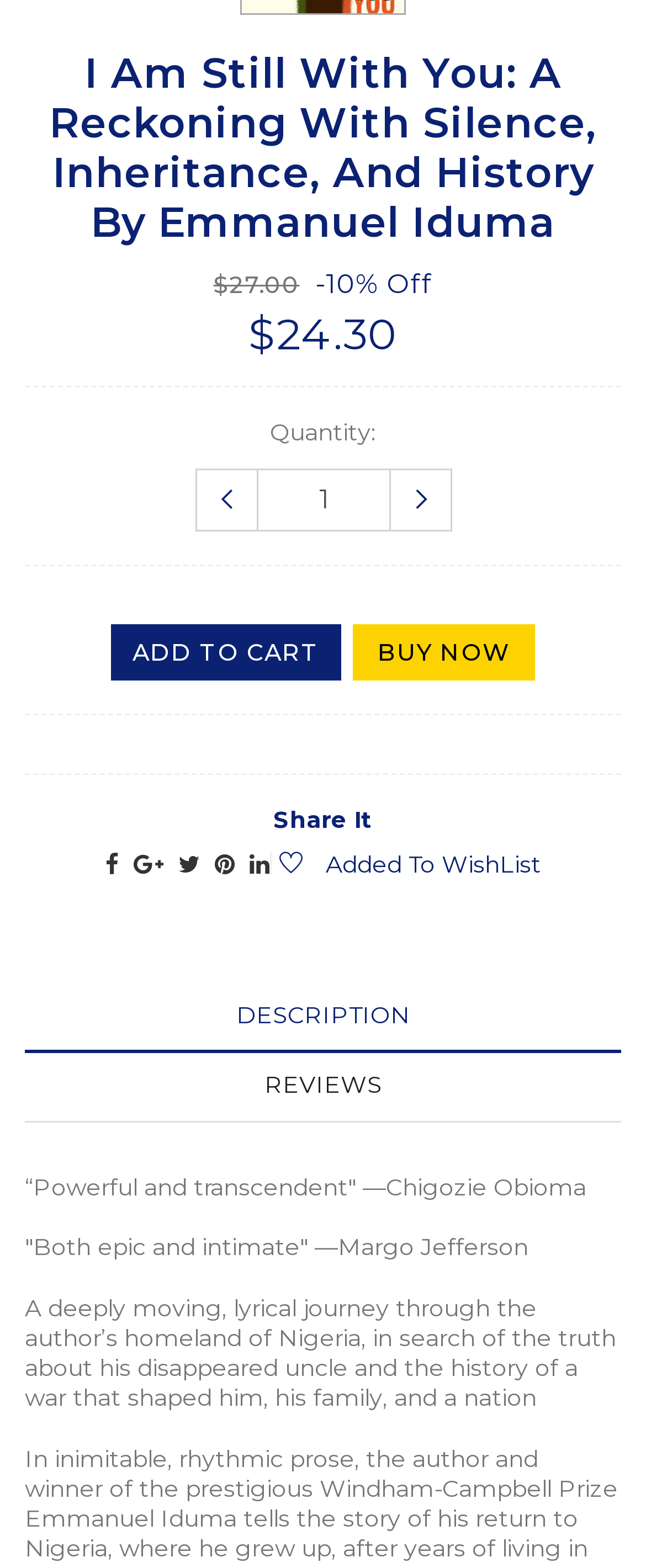Please find the bounding box coordinates in the format (top-left x, top-left y, bottom-right x, bottom-right y) for the given element description. Ensure the coordinates are floating point numbers between 0 and 1. Description: Reviews

[0.038, 0.671, 0.962, 0.714]